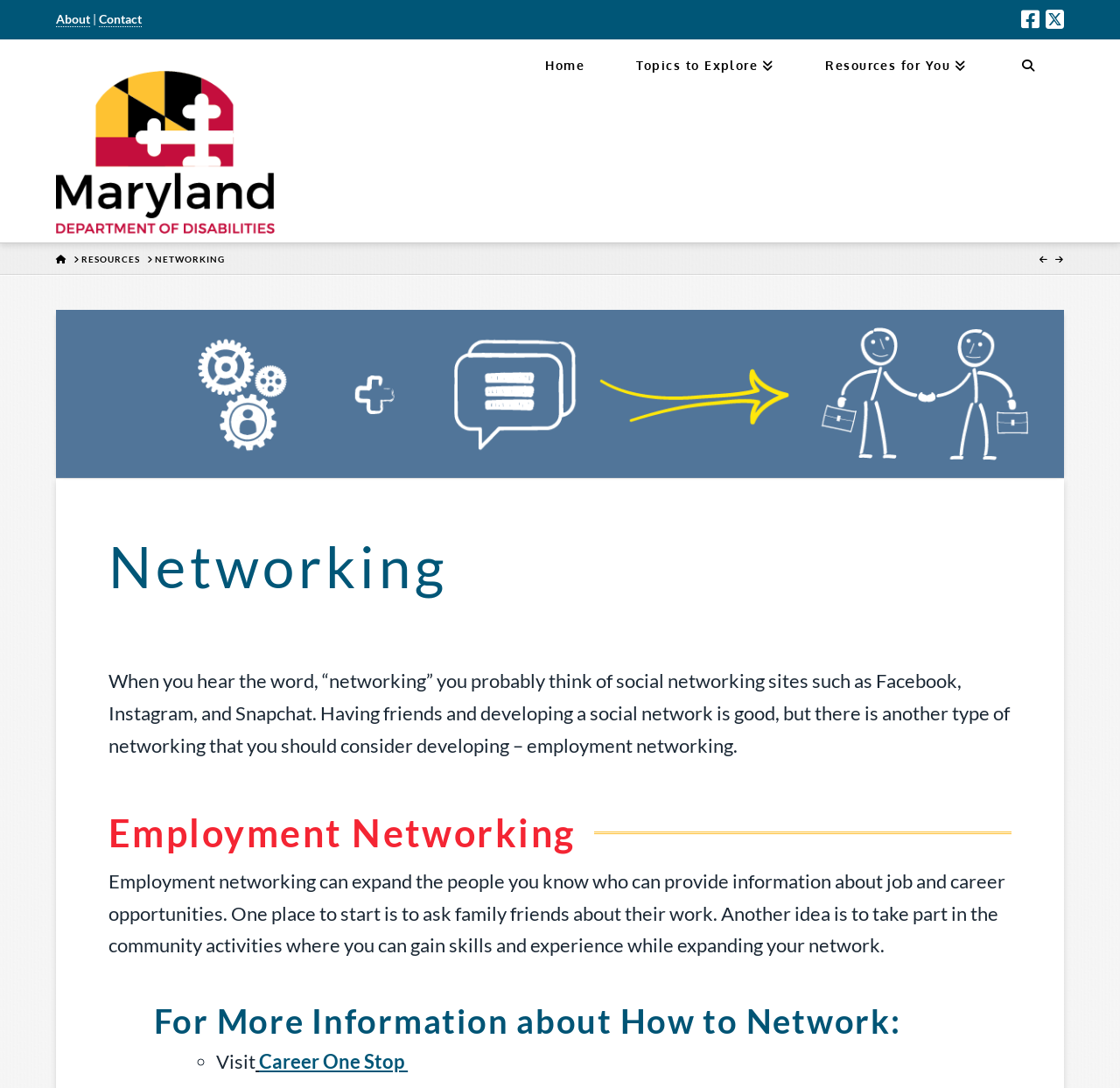Determine the bounding box coordinates (top-left x, top-left y, bottom-right x, bottom-right y) of the UI element described in the following text: parent_node: Home

[0.05, 0.053, 0.245, 0.223]